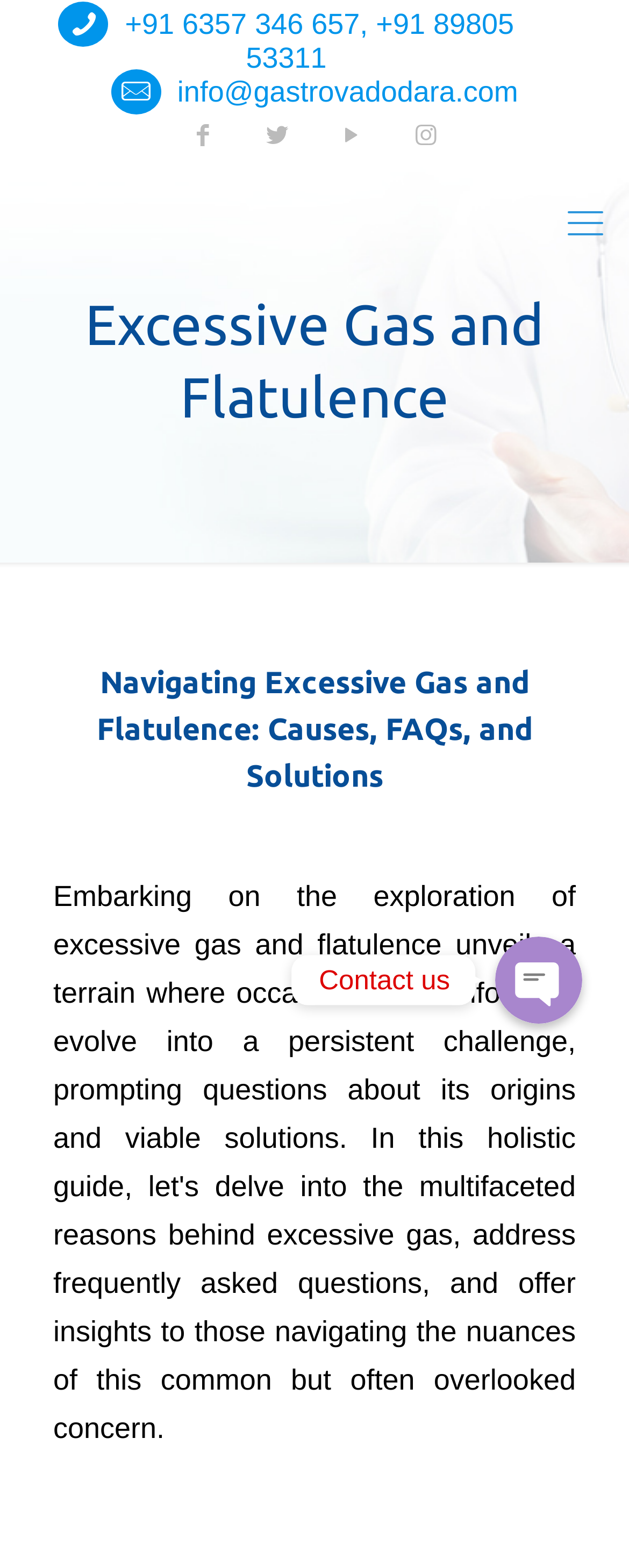What is the phone number to contact Dr. Chirayu Chokshi?
Please respond to the question with a detailed and informative answer.

I found the phone number by looking at the top section of the webpage, where the contact information is provided. The phone number is displayed as a link, and it is +91 6357 346 657.